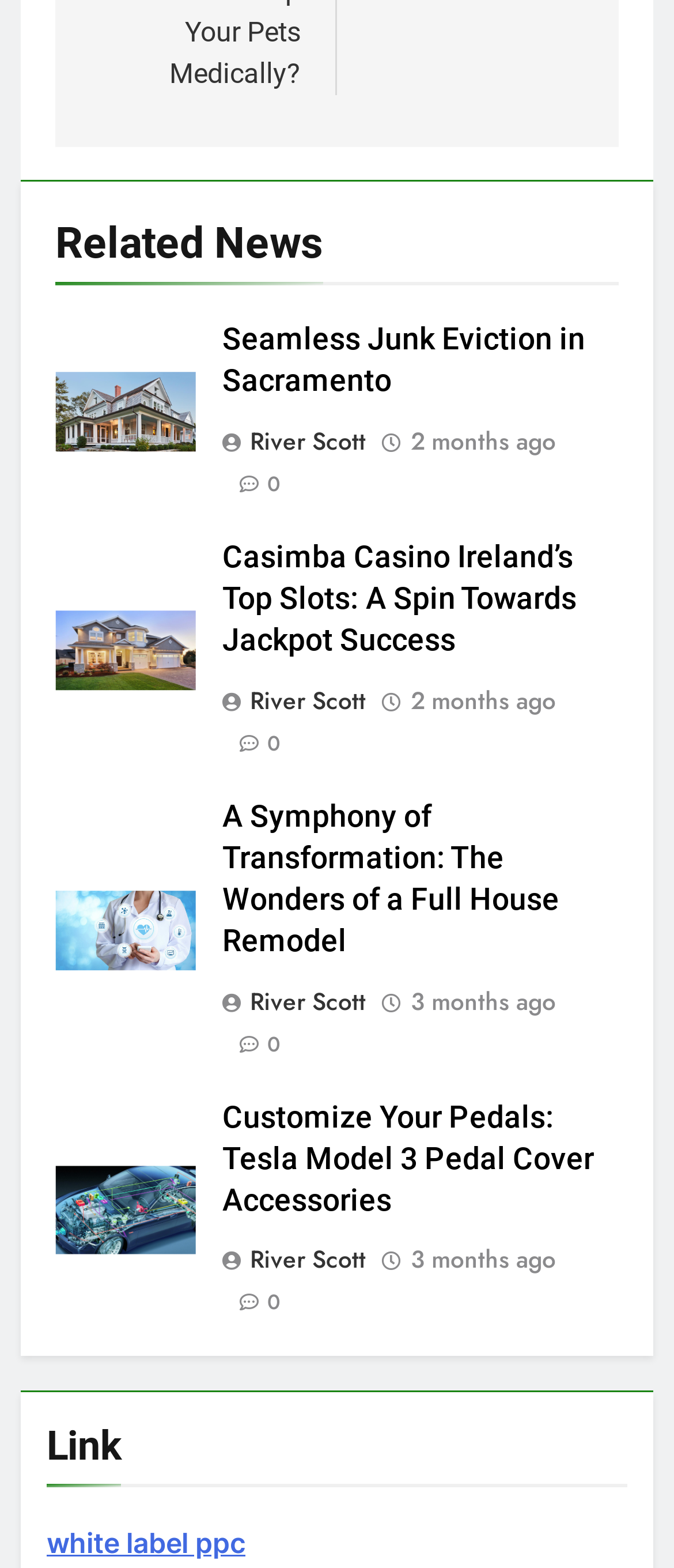Identify the bounding box coordinates for the UI element described as follows: "0". Ensure the coordinates are four float numbers between 0 and 1, formatted as [left, top, right, bottom].

[0.329, 0.819, 0.417, 0.84]